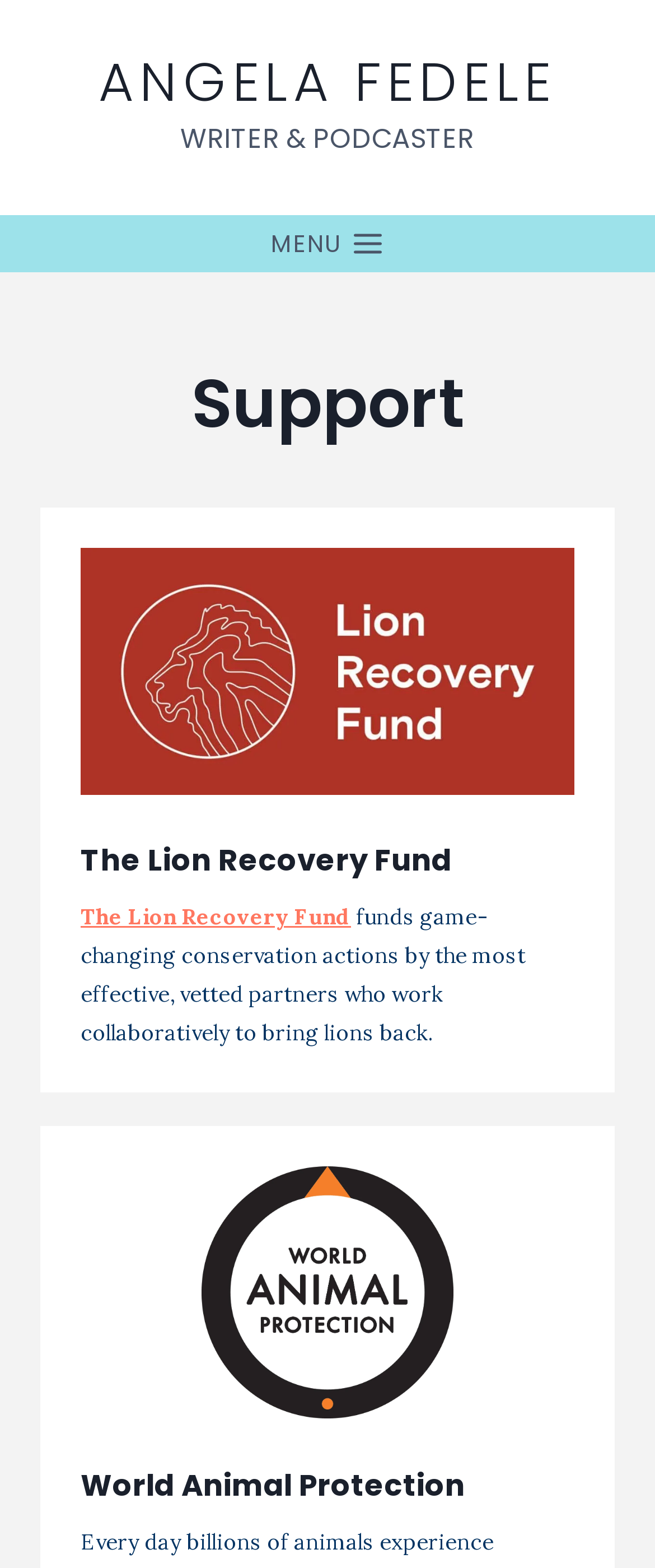Provide the bounding box coordinates for the UI element that is described as: "MENU Toggle Menu".

[0.392, 0.137, 0.608, 0.173]